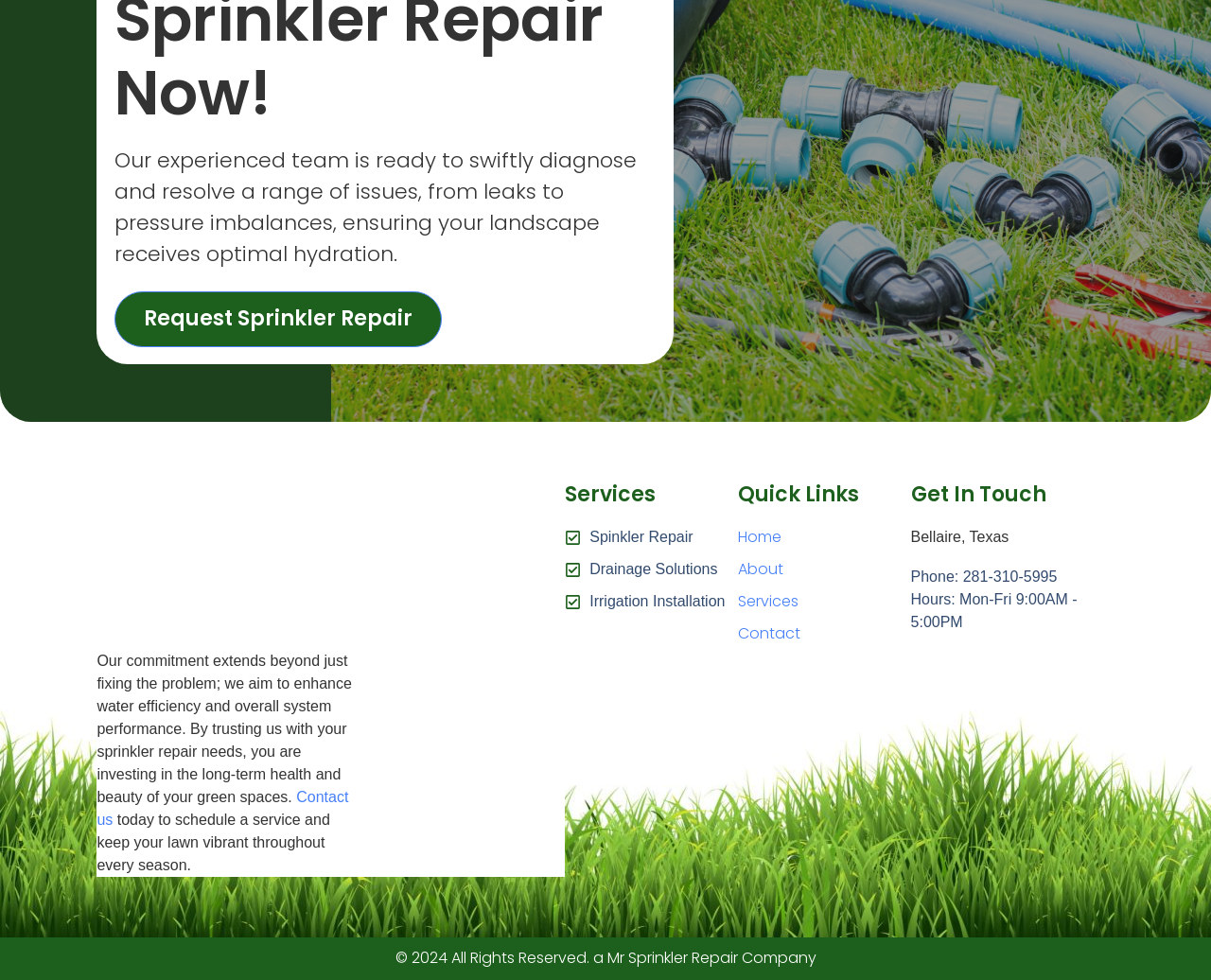Please specify the bounding box coordinates for the clickable region that will help you carry out the instruction: "Visit the home page".

[0.609, 0.537, 0.752, 0.56]